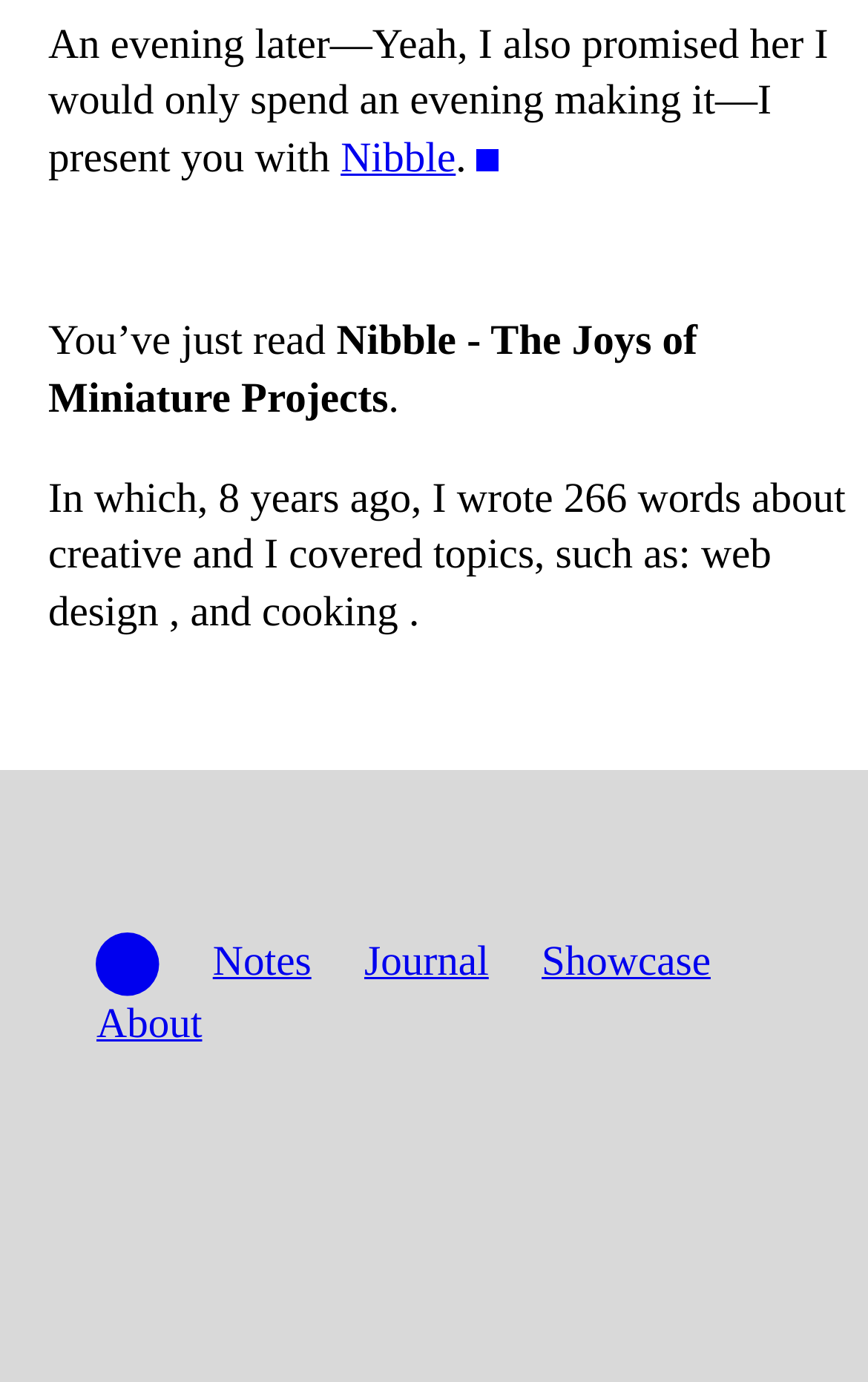Using the description "OK", locate and provide the bounding box of the UI element.

None